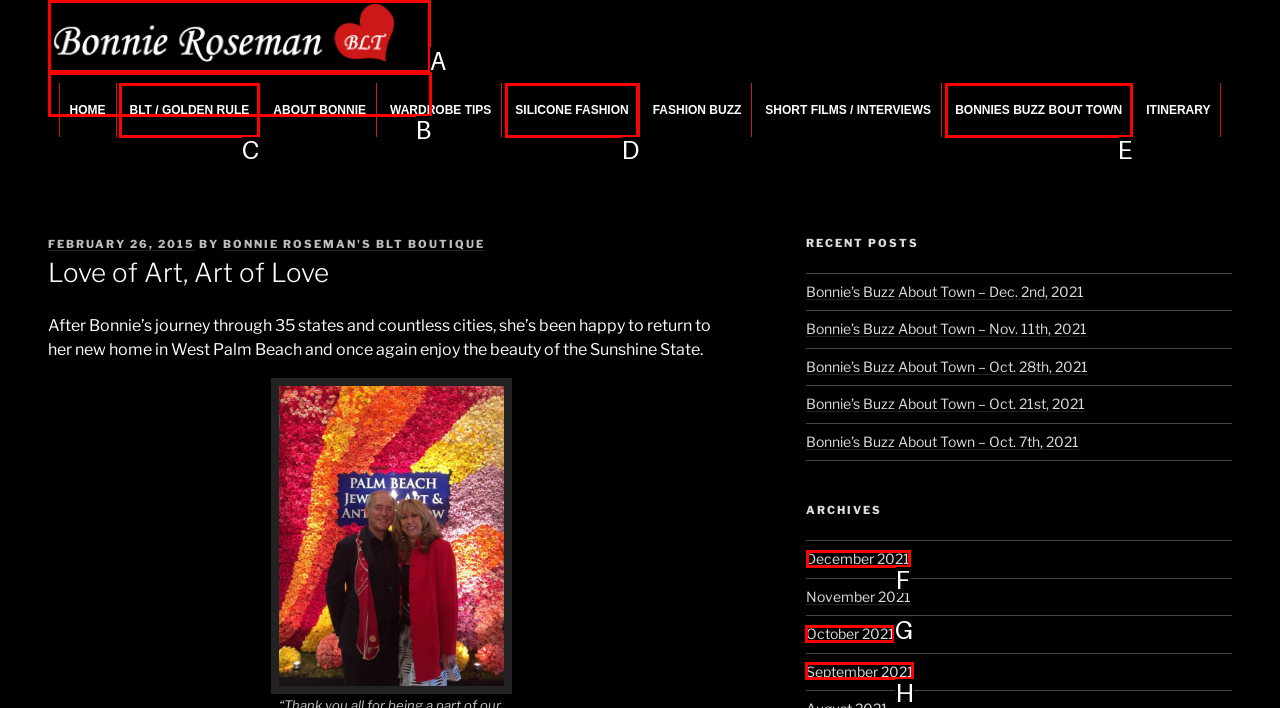What is the letter of the UI element you should click to Check the archives for December 2021? Provide the letter directly.

F